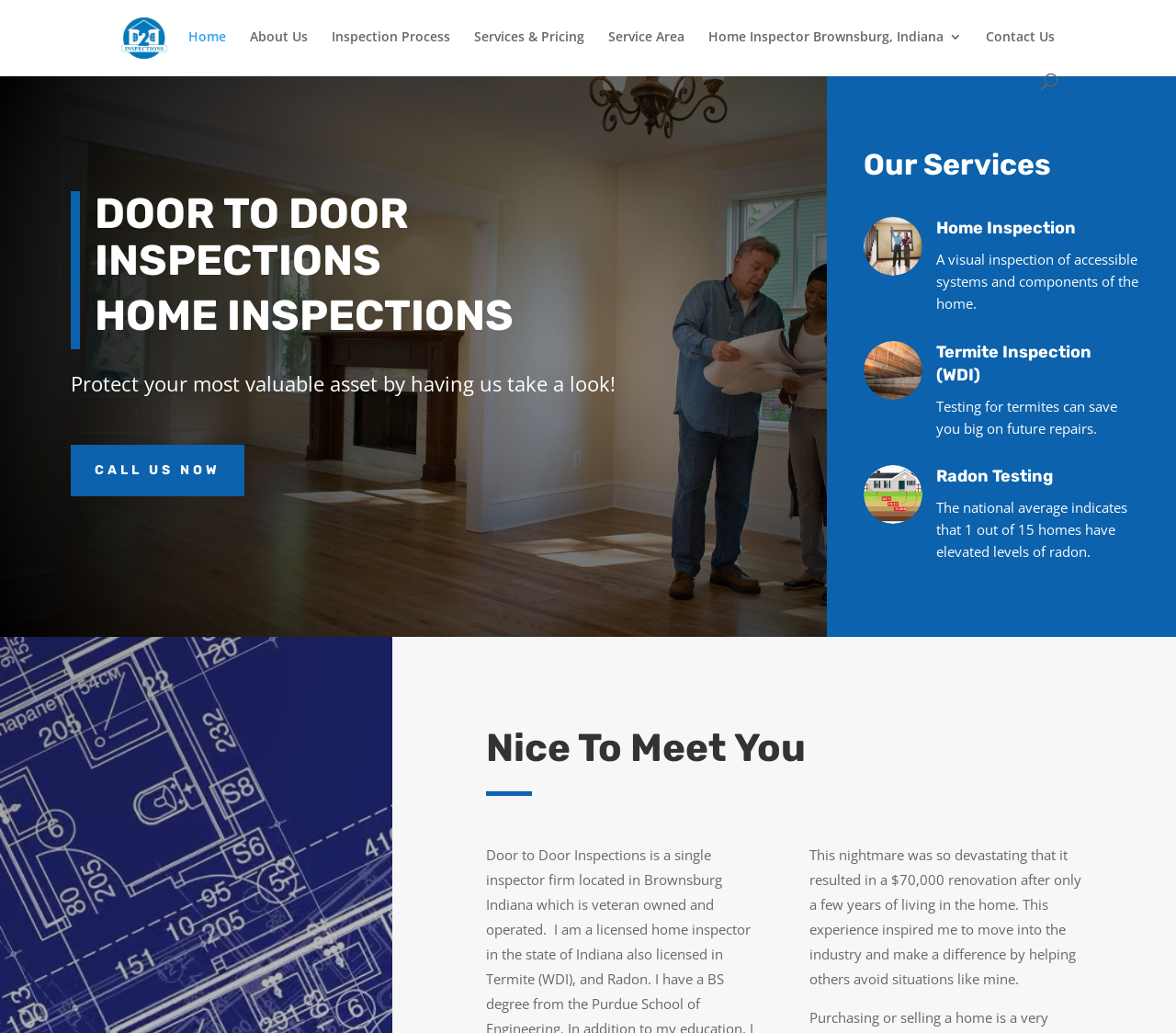Pinpoint the bounding box coordinates of the element that must be clicked to accomplish the following instruction: "Click the 'Search this Site' link". The coordinates should be in the format of four float numbers between 0 and 1, i.e., [left, top, right, bottom].

None